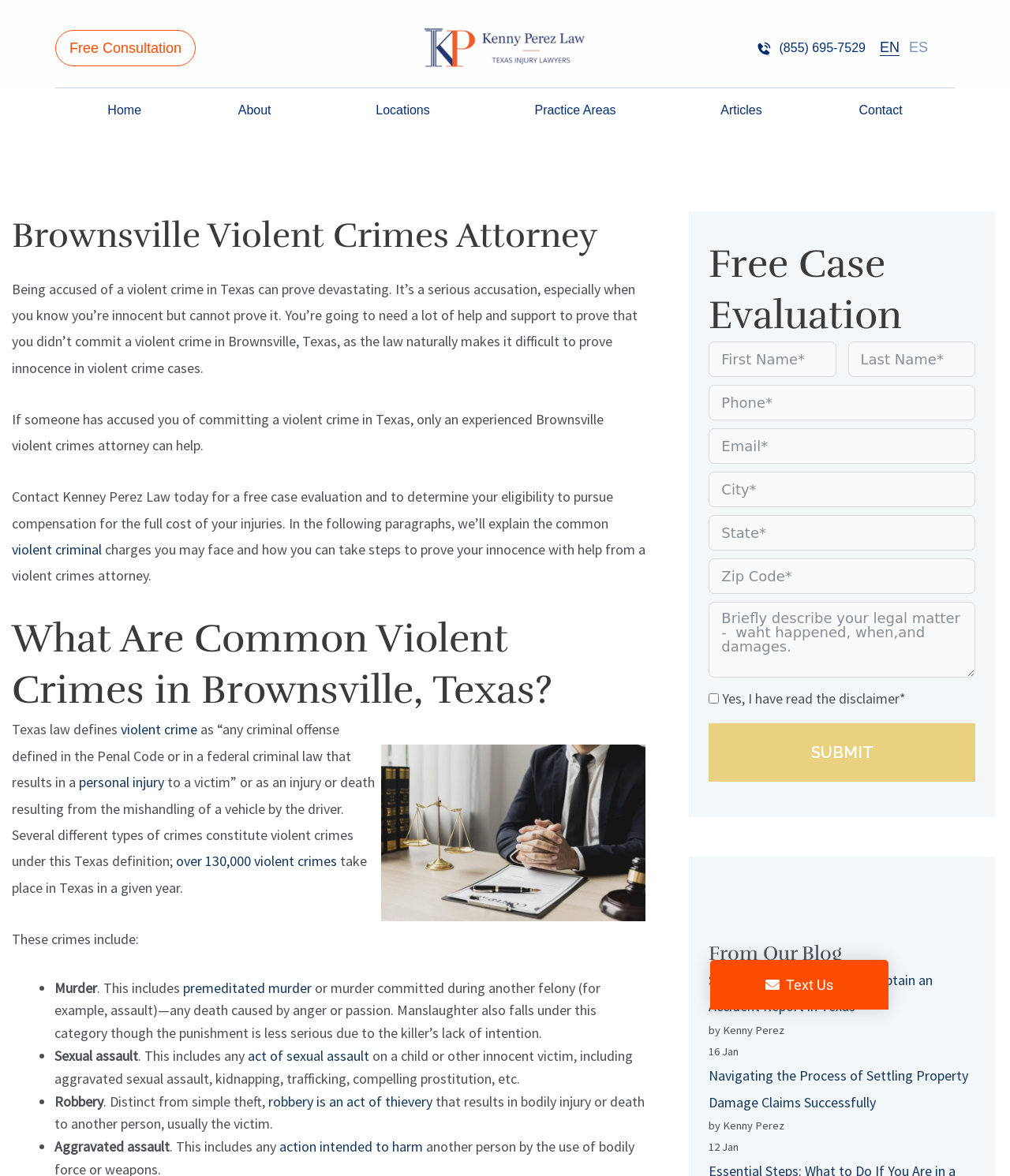Identify the bounding box coordinates of the area that should be clicked in order to complete the given instruction: "View testimonials from patients". The bounding box coordinates should be four float numbers between 0 and 1, i.e., [left, top, right, bottom].

None